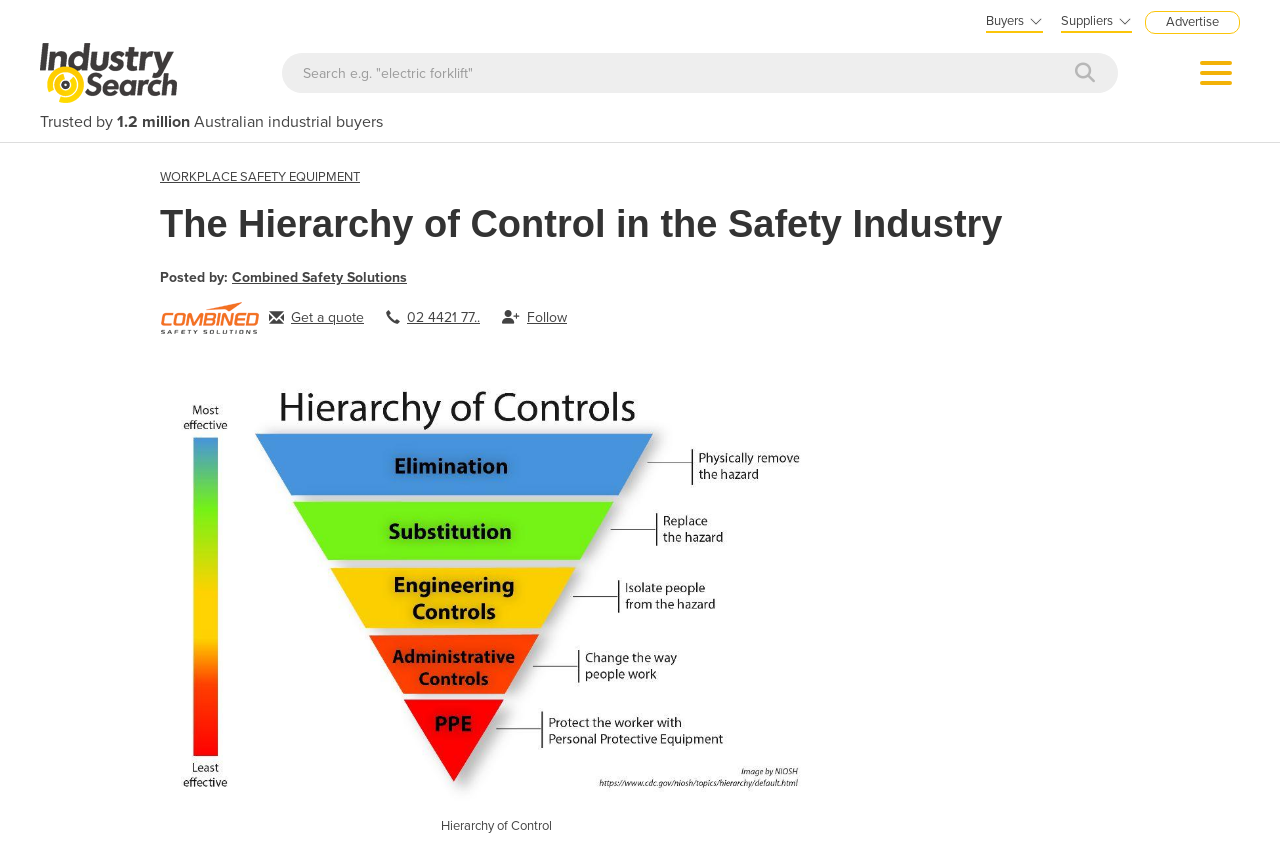How many Australian industrial buyers trust this website?
Based on the visual details in the image, please answer the question thoroughly.

The static text '1.2 million' is located next to the text 'Australian industrial buyers', indicating that 1.2 million Australian industrial buyers trust this website.